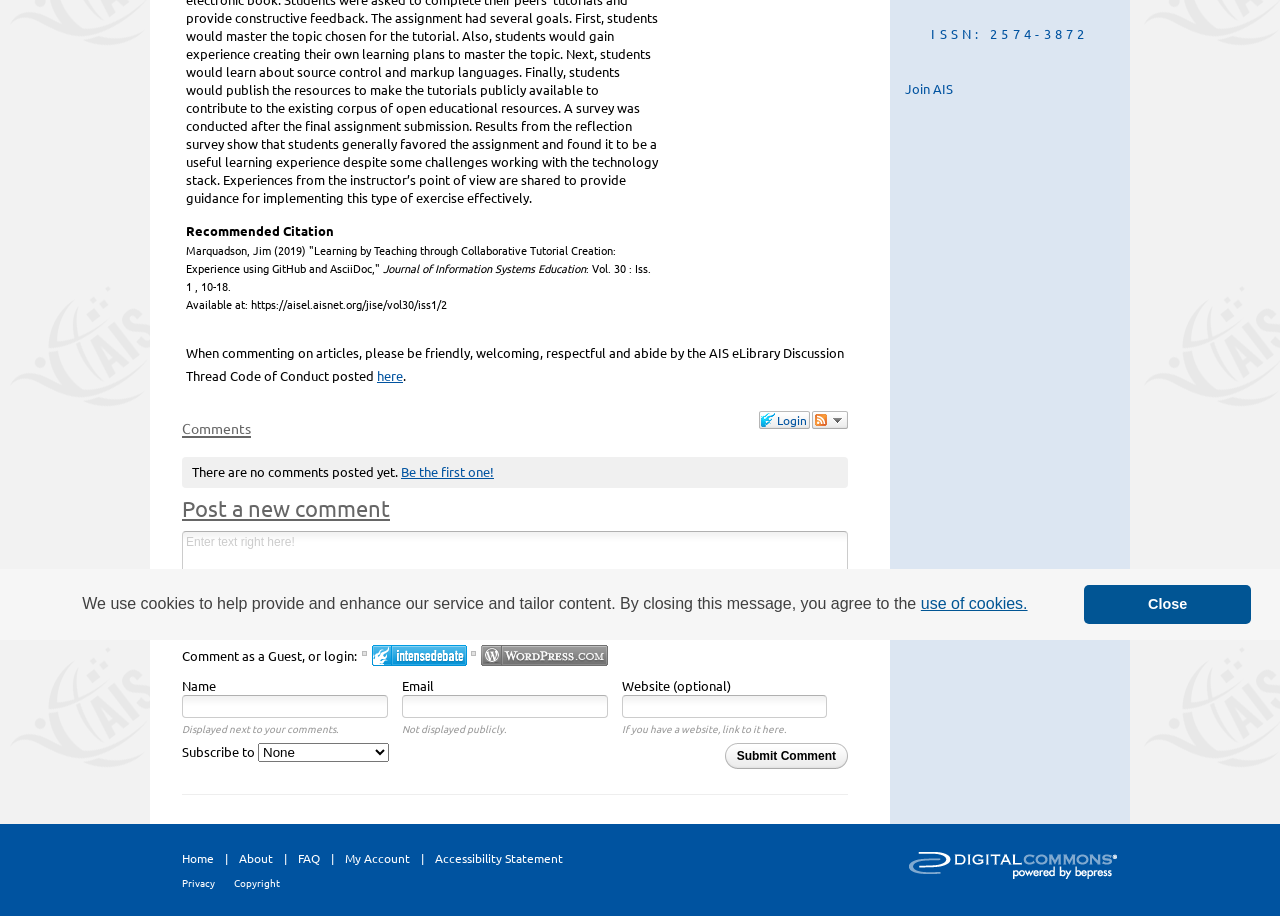For the given element description parent_node: Not displayed publicly., determine the bounding box coordinates of the UI element. The coordinates should follow the format (top-left x, top-left y, bottom-right x, bottom-right y) and be within the range of 0 to 1.

[0.314, 0.758, 0.475, 0.784]